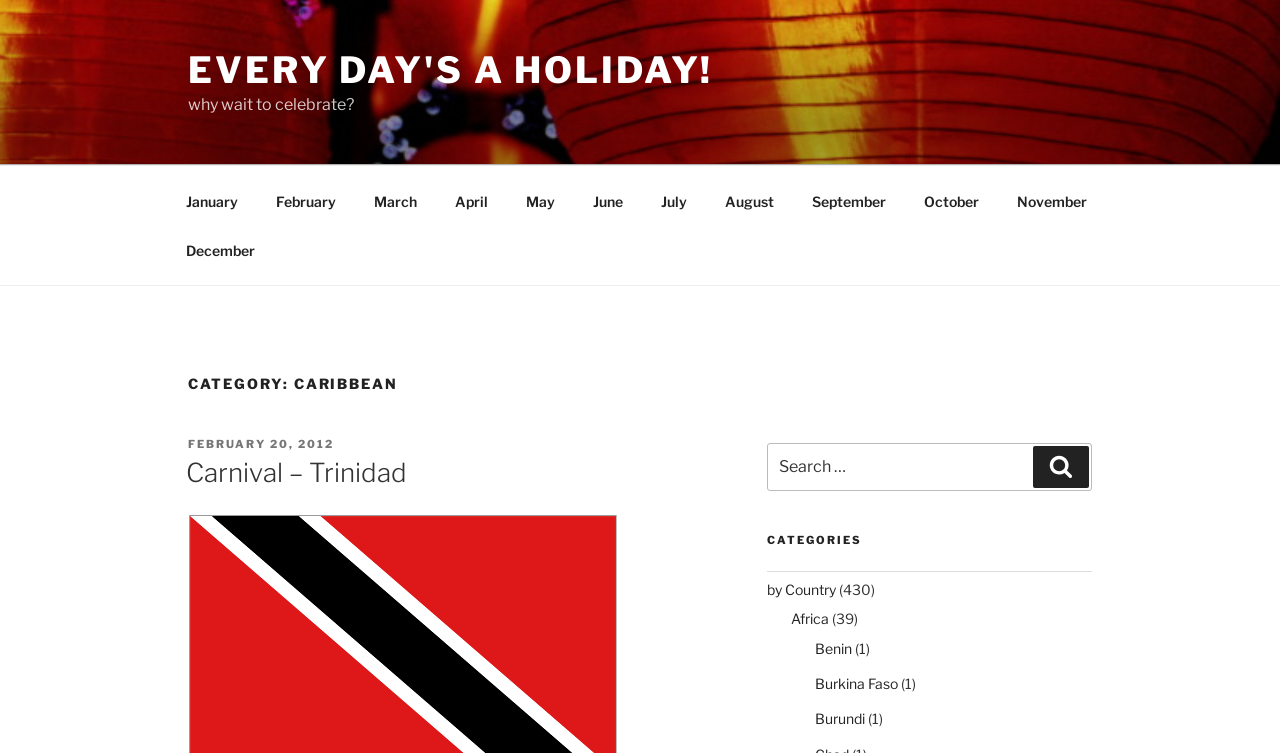Please pinpoint the bounding box coordinates for the region I should click to adhere to this instruction: "Select the 'HOME' link".

None